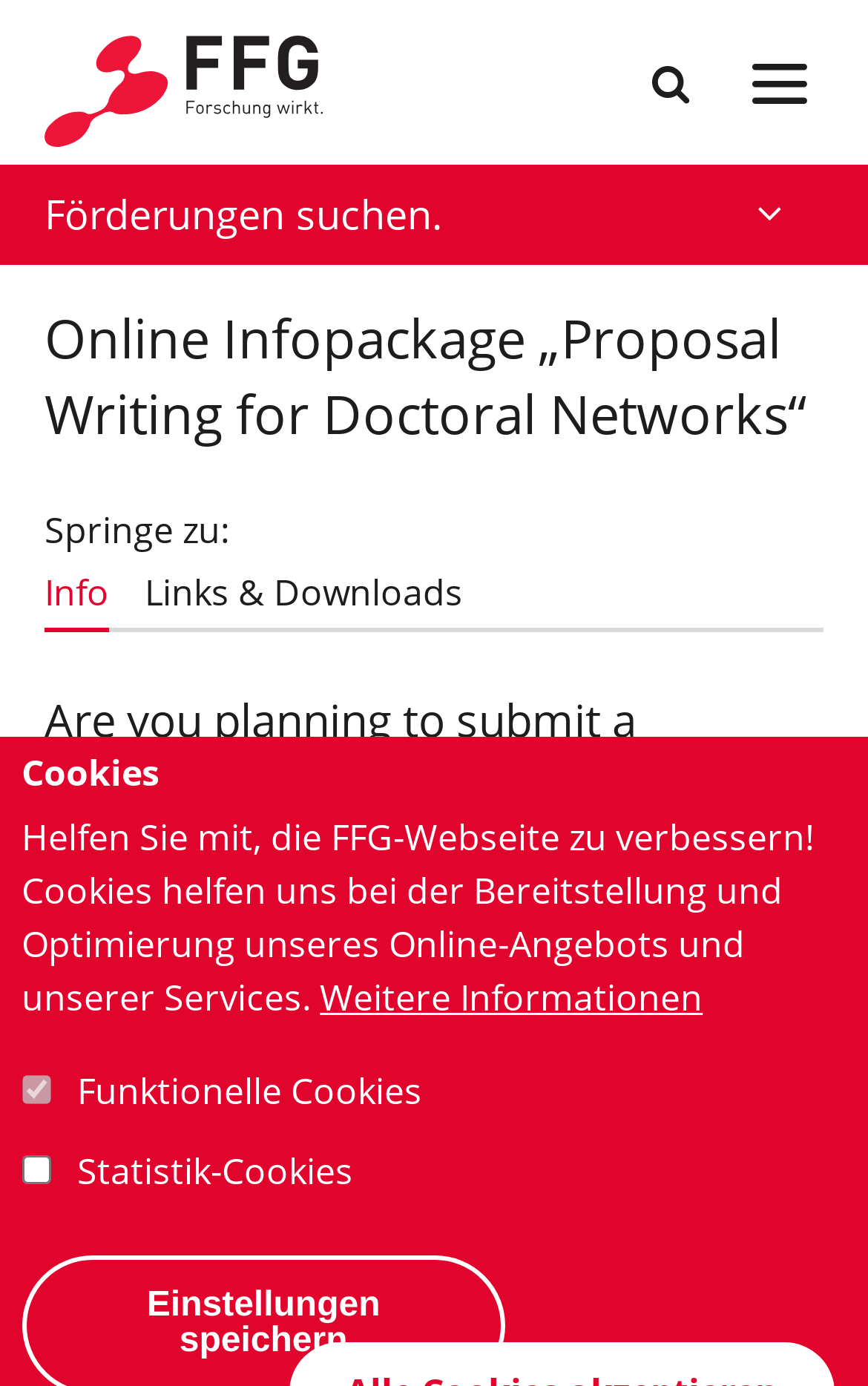Please provide a comprehensive answer to the question below using the information from the image: What is the purpose of this webpage?

Based on the webpage content, it appears that the purpose of this webpage is to provide information and resources for individuals planning to submit a Doctoral Network in the Horizon Europe programme Marie Skłodowska-Curie (MSCA). The webpage provides both basic and detailed information about the programme as well as links to relevant documents and guidelines.